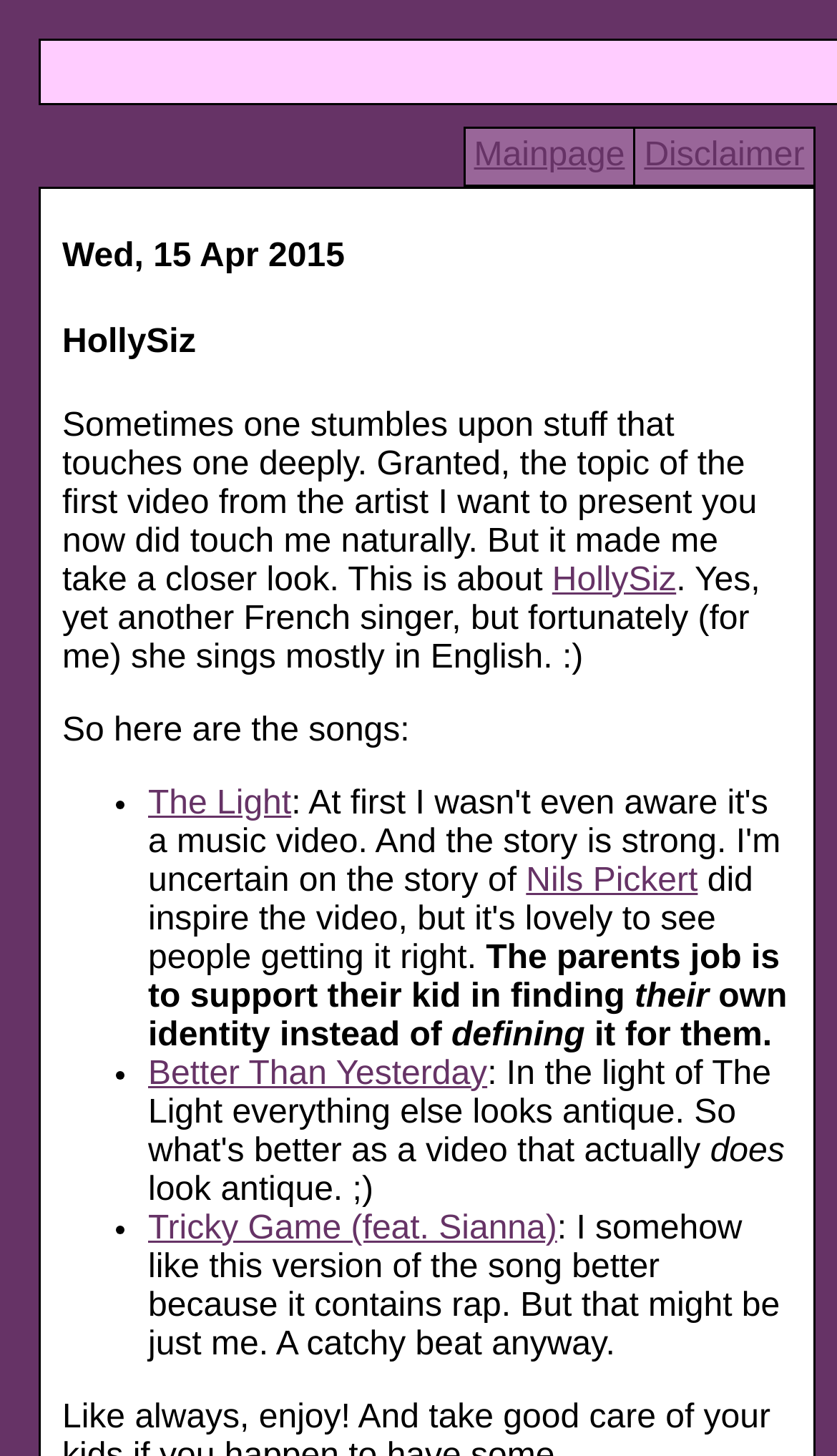How many list markers are there?
Observe the image and answer the question with a one-word or short phrase response.

3